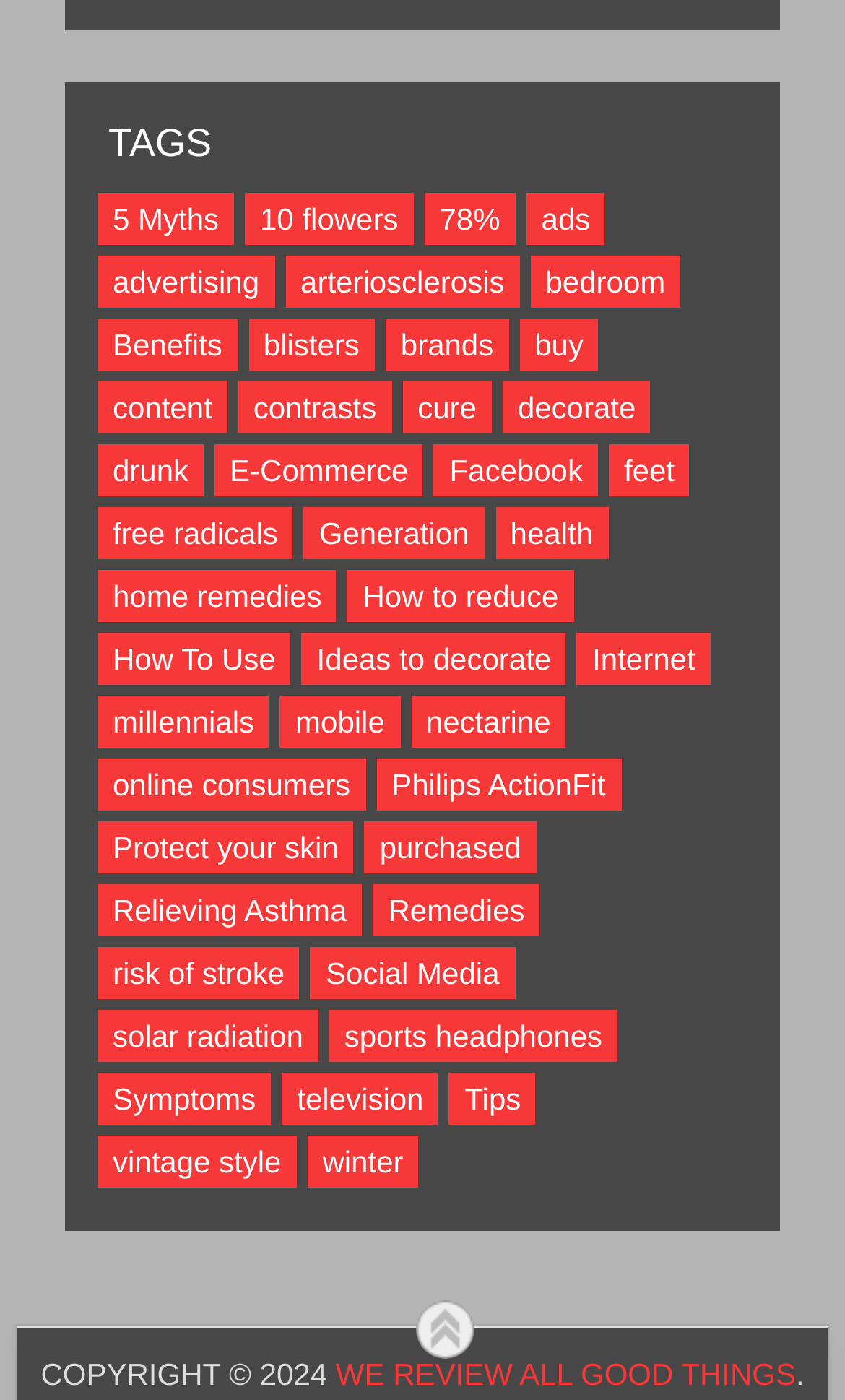Determine the bounding box coordinates of the UI element that matches the following description: "Ideas to decorate". The coordinates should be four float numbers between 0 and 1 in the format [left, top, right, bottom].

[0.357, 0.452, 0.67, 0.489]